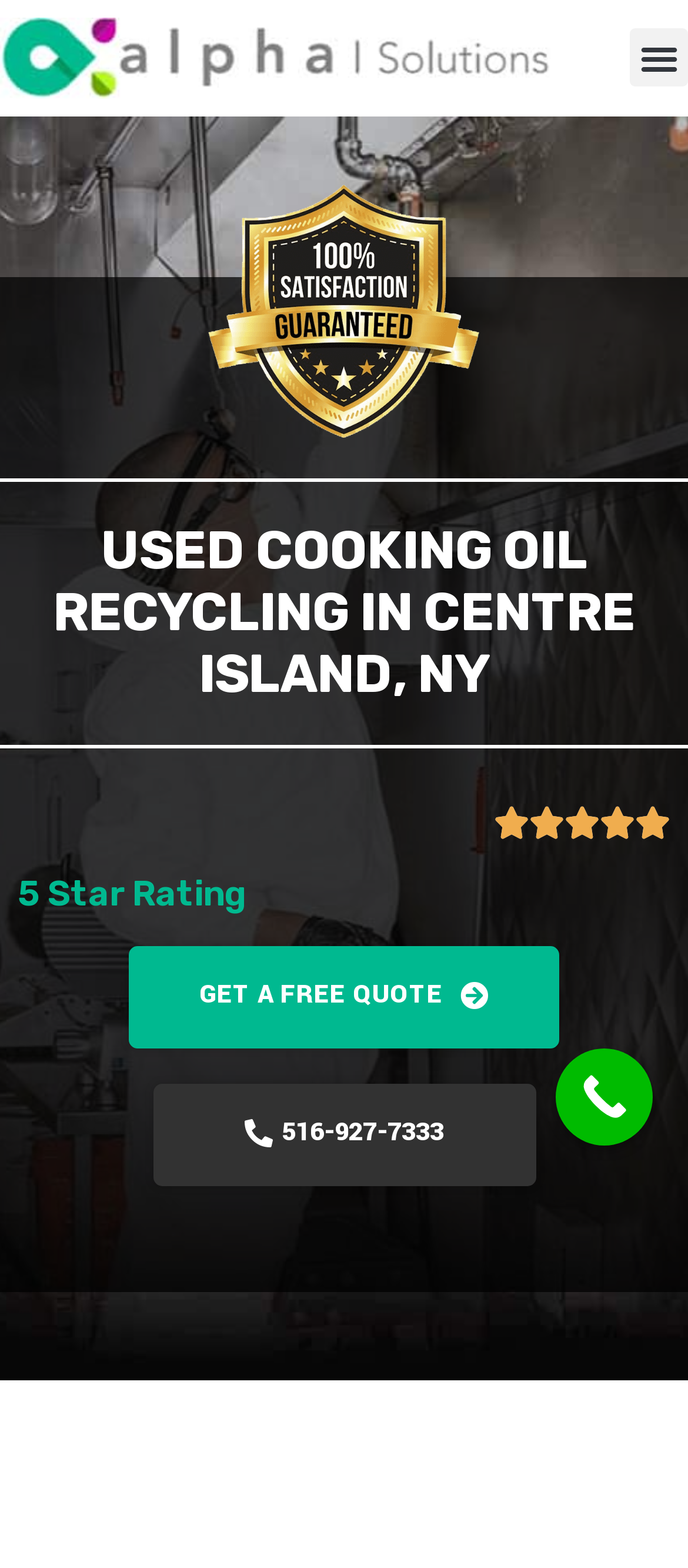Give a one-word or short phrase answer to this question: 
Is there a way to get a quote from Alpha Solutions?

Yes, get a free quote